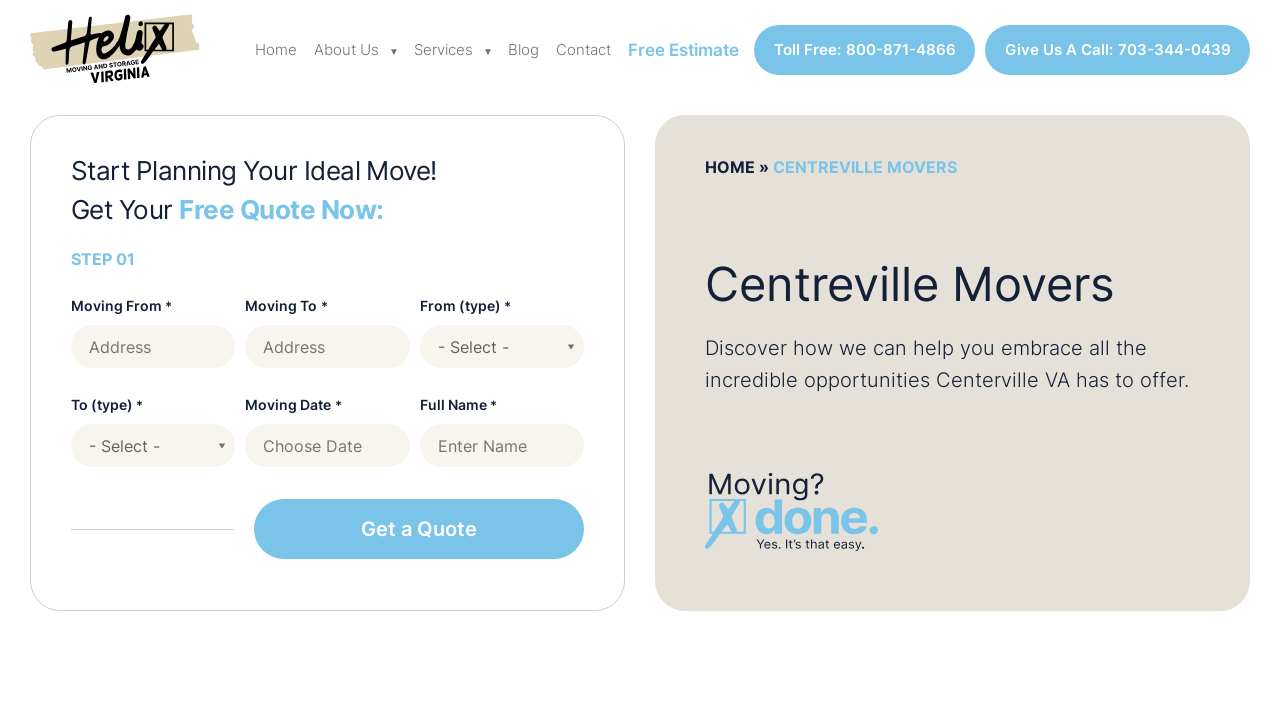Please identify the bounding box coordinates for the region that you need to click to follow this instruction: "Go to the 'About Us' page".

[0.245, 0.028, 0.296, 0.112]